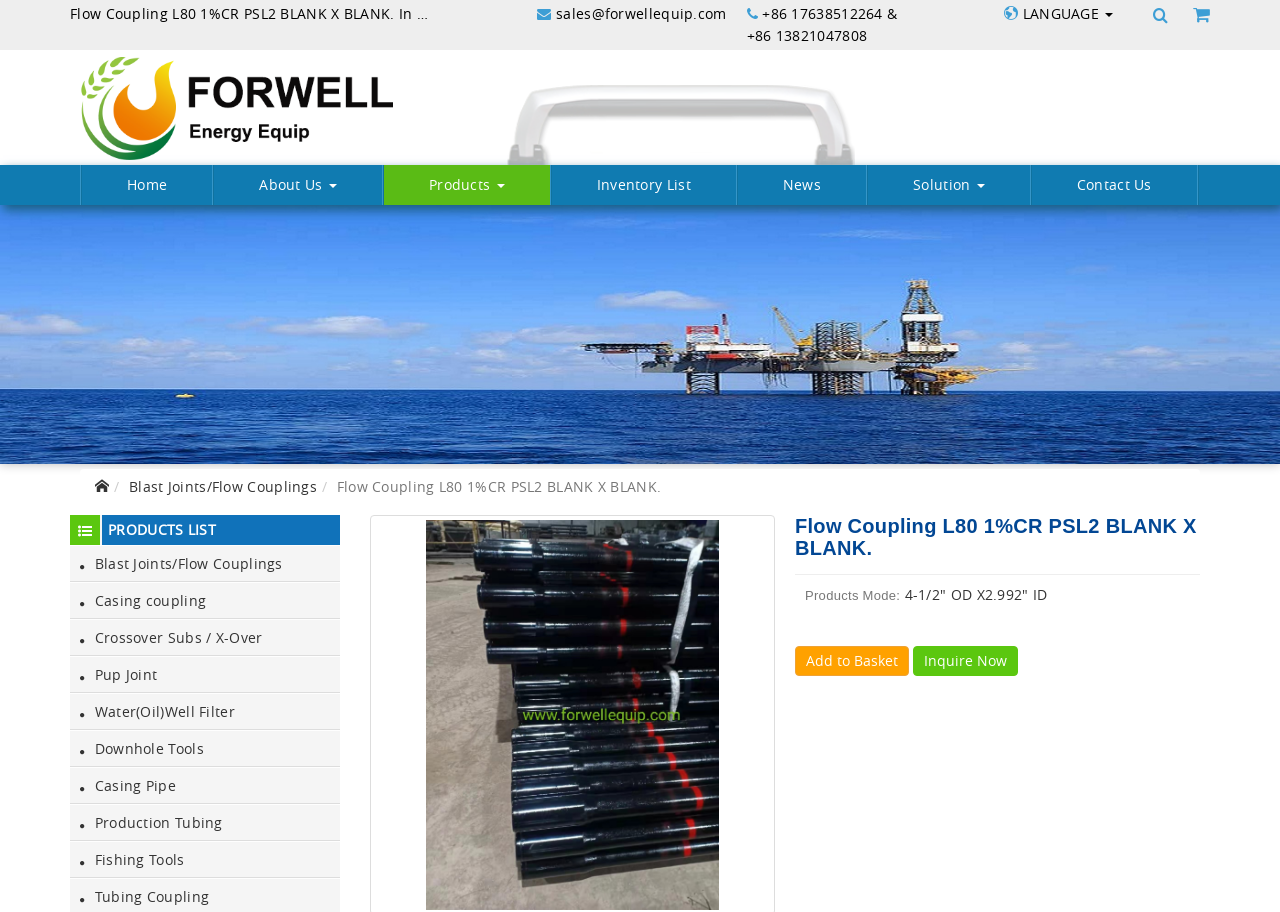What is the company's email address?
Using the image, answer in one word or phrase.

sales@forwellequip.com